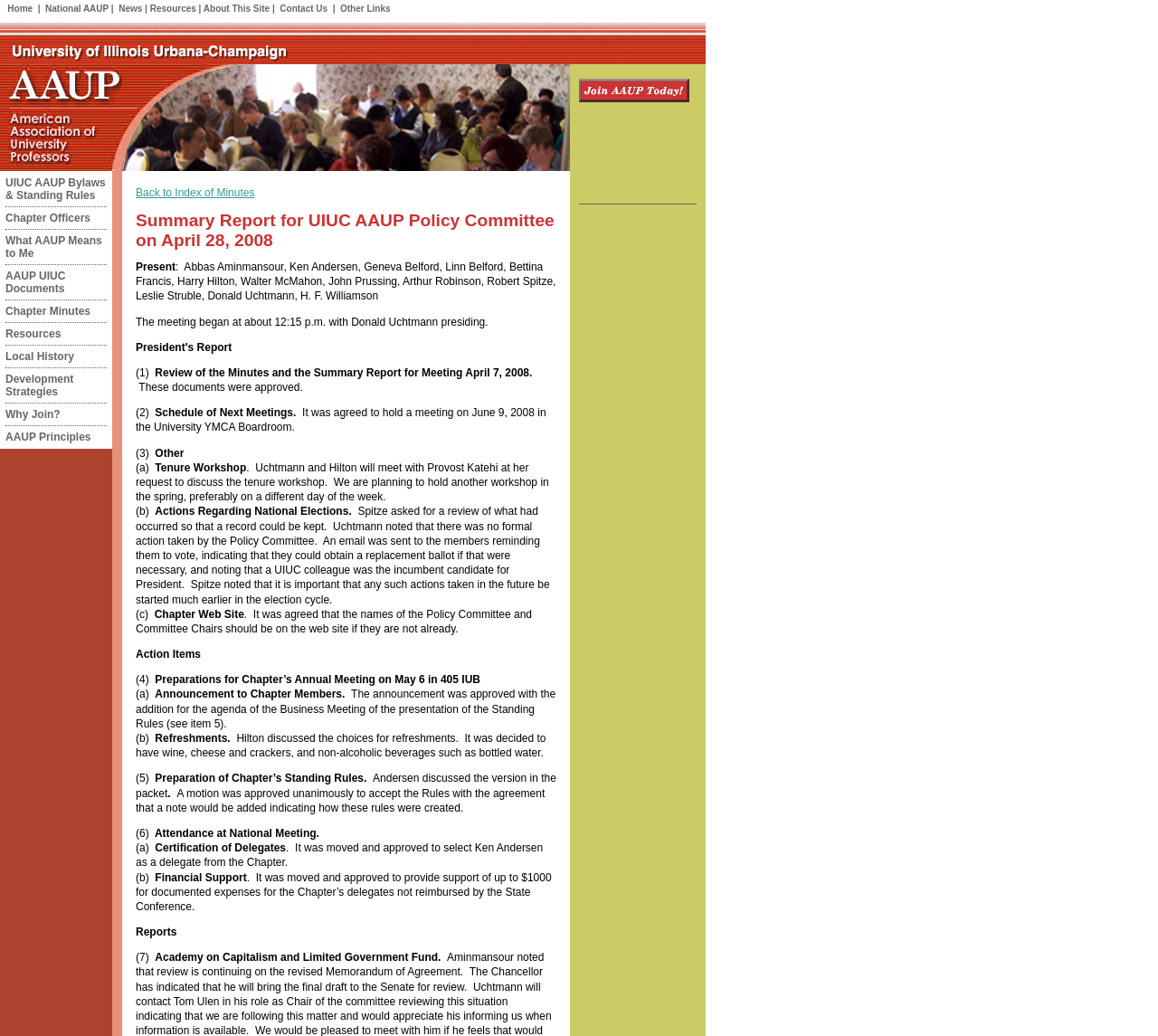How many action items are there in the minutes?
Please provide a single word or phrase as the answer based on the screenshot.

6